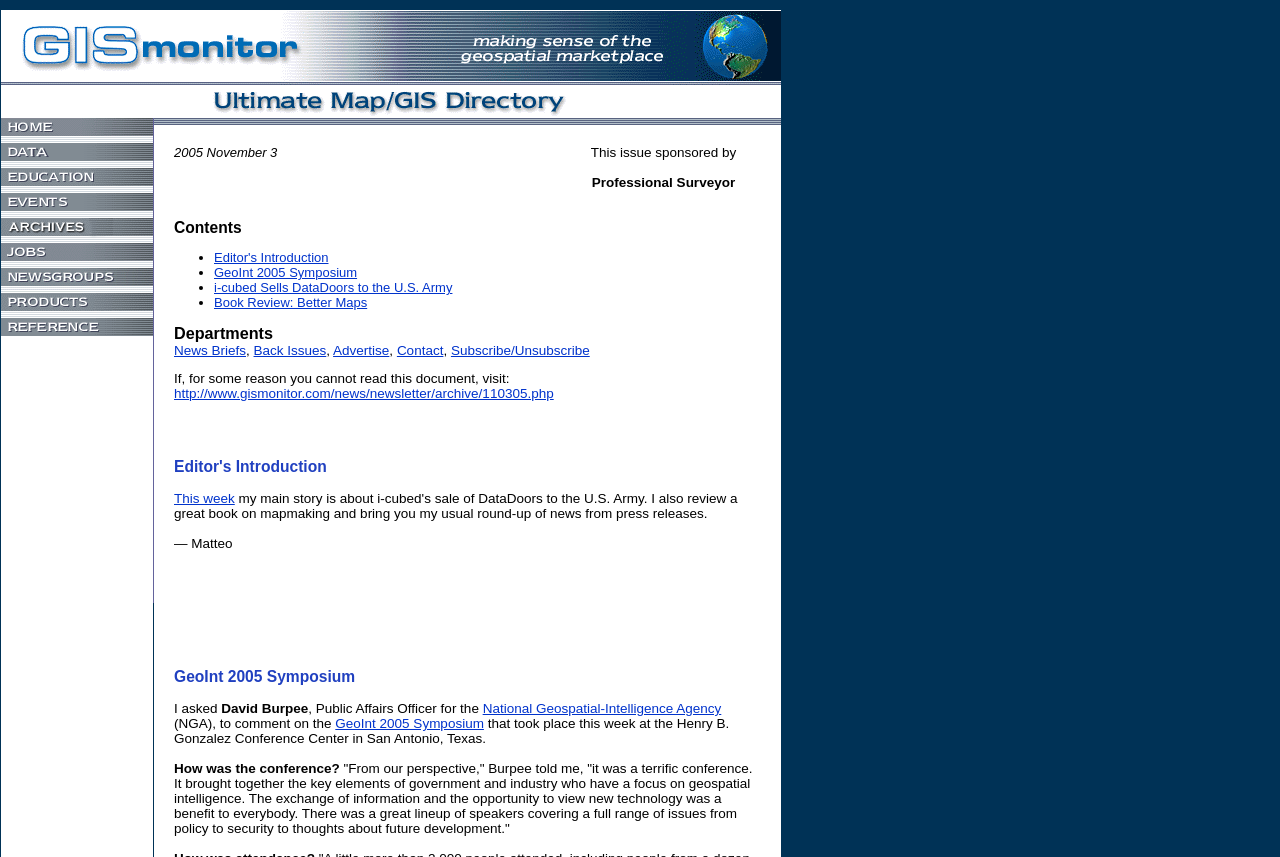Please identify the bounding box coordinates of the clickable area that will allow you to execute the instruction: "Read Editor's Introduction".

[0.167, 0.292, 0.257, 0.309]